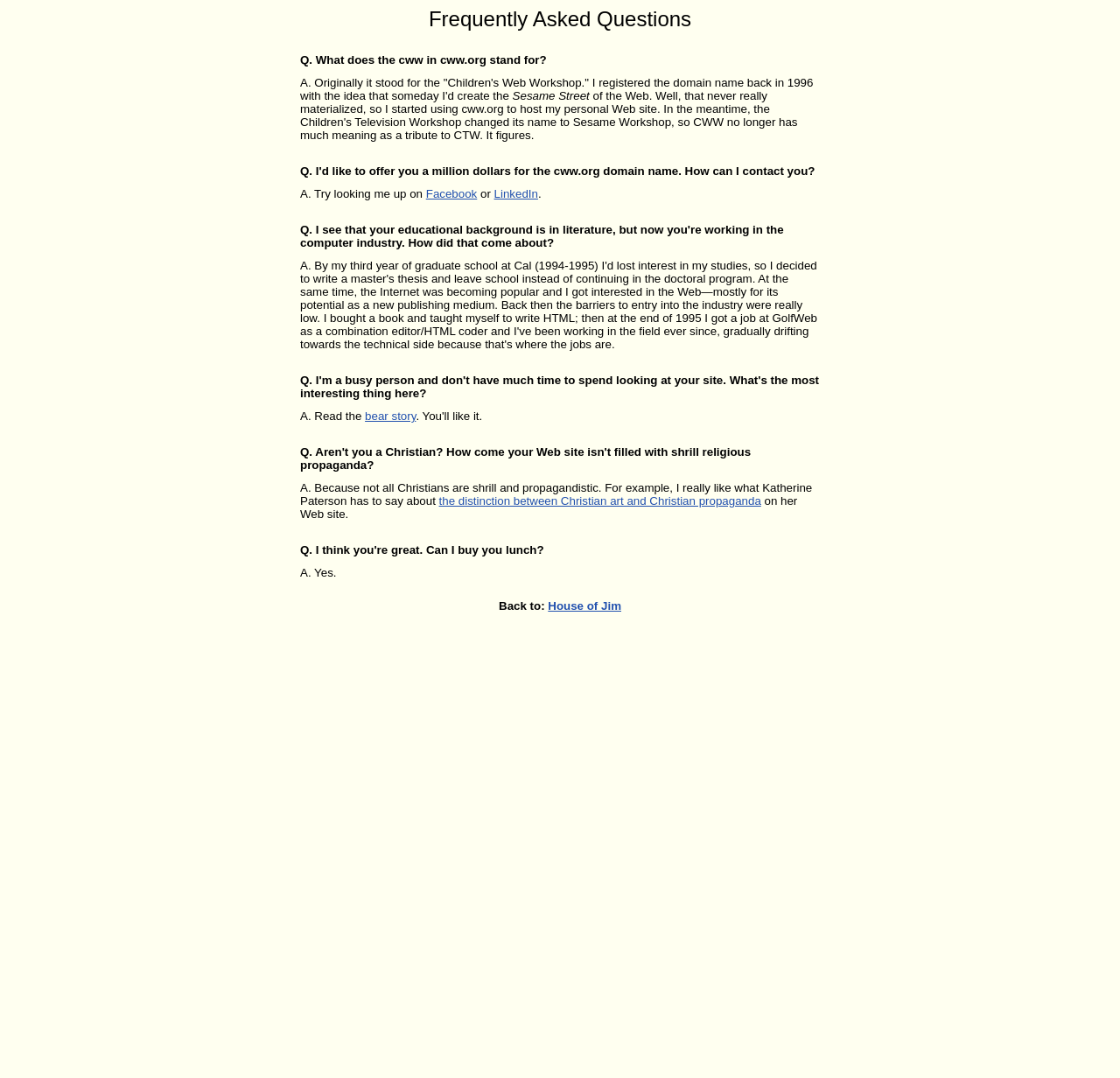How can I contact the owner of cww.org?
Using the image, respond with a single word or phrase.

Facebook or LinkedIn